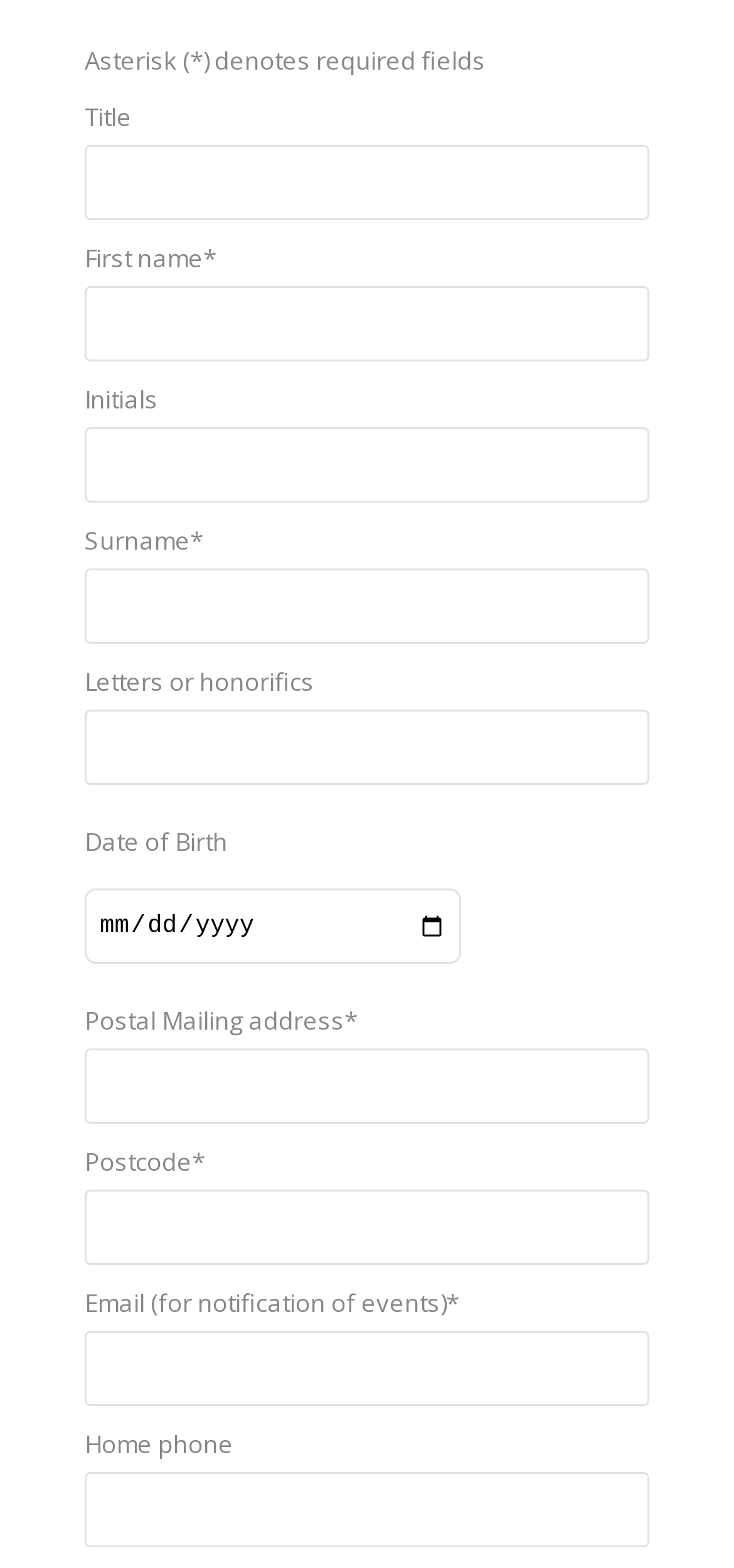Identify the bounding box coordinates of the region I need to click to complete this instruction: "Enter title".

[0.115, 0.092, 0.885, 0.14]